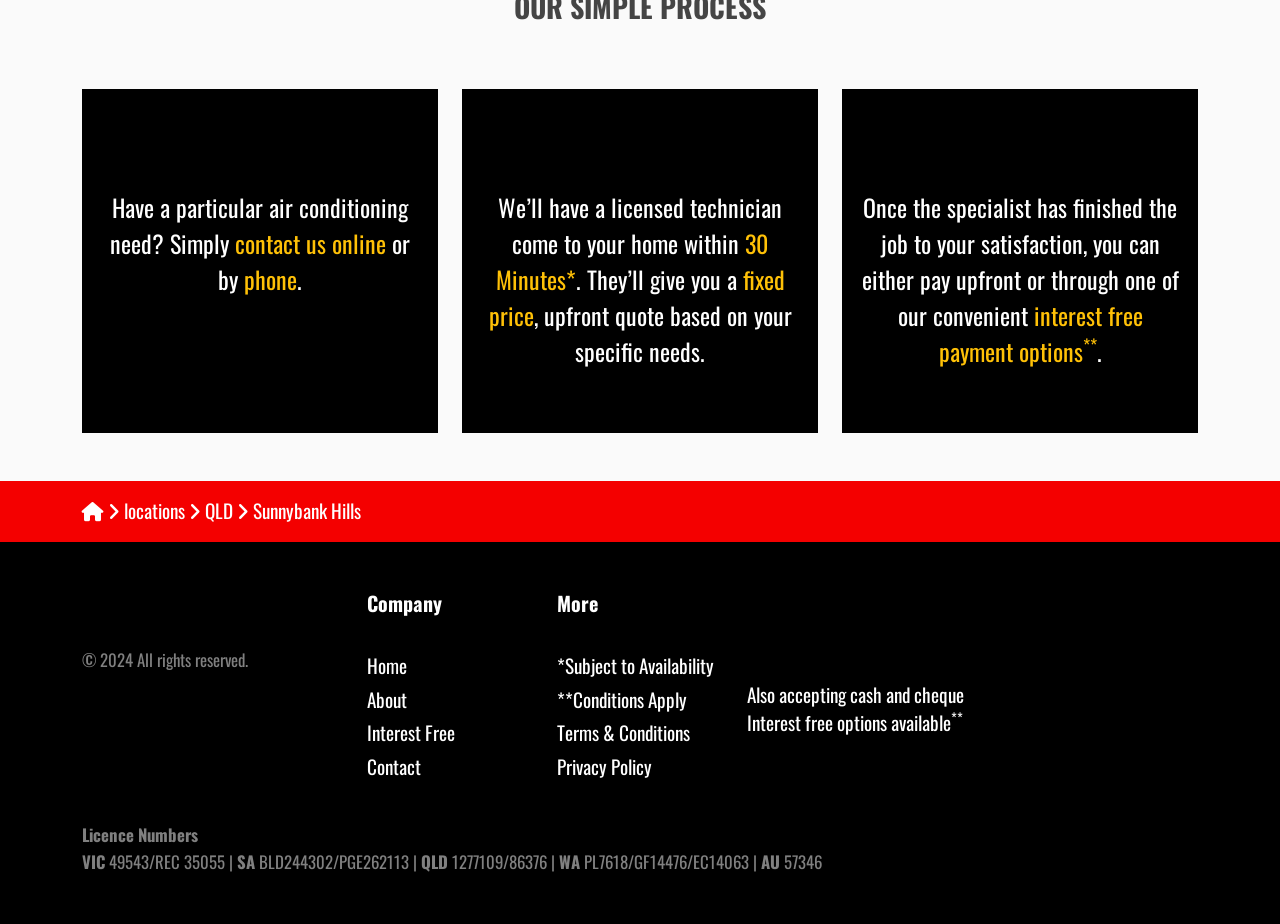What are the licence numbers for the company in different states?
Refer to the screenshot and answer in one word or phrase.

VIC: 49543/REC 35055, SA: BLD244302/PGE262113, QLD: 1277109/86376, WA: PL7618/GF14476/EC14063, AU: 57346